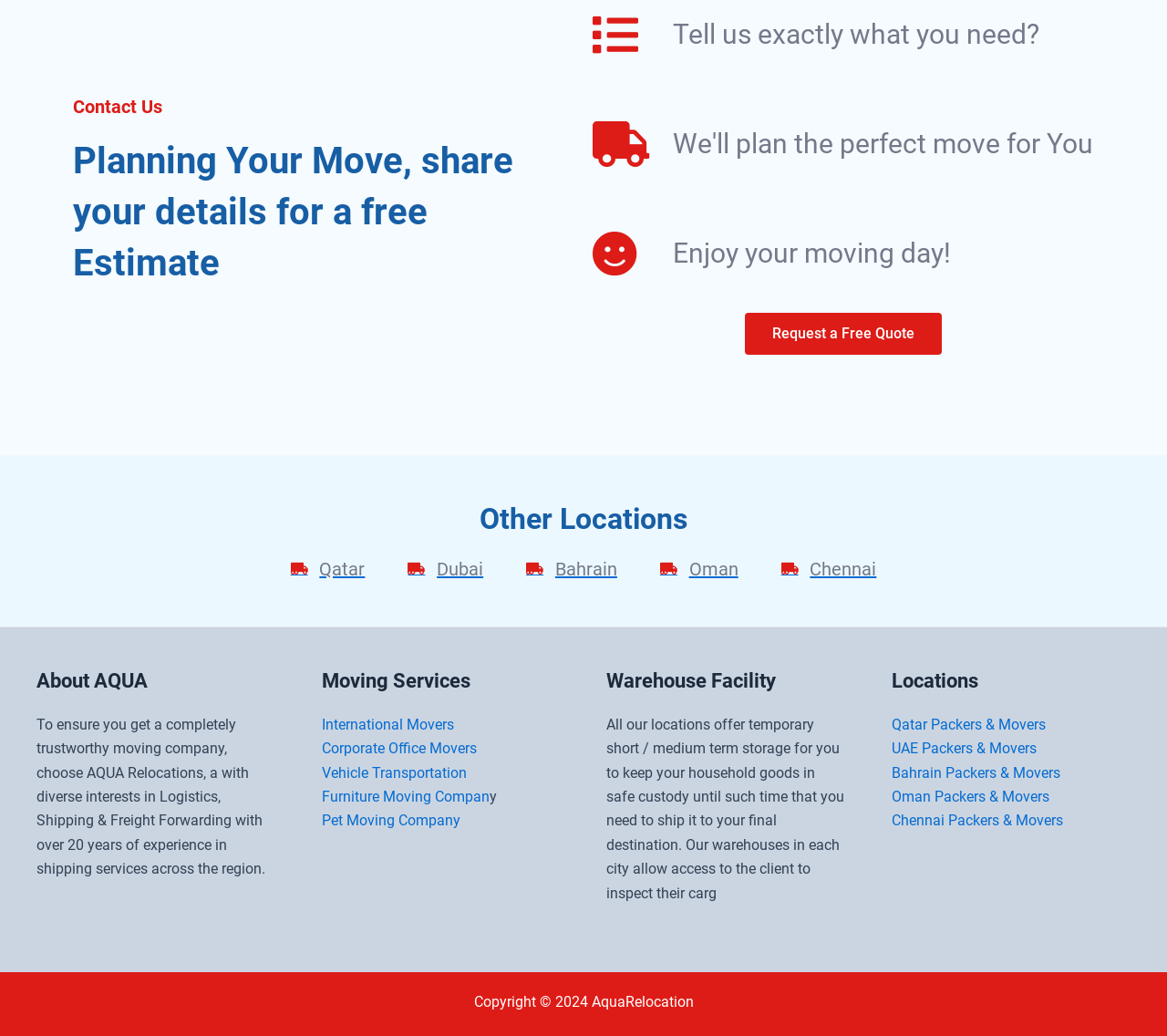Identify the bounding box coordinates of the element to click to follow this instruction: 'Request a free quote'. Ensure the coordinates are four float values between 0 and 1, provided as [left, top, right, bottom].

[0.638, 0.302, 0.807, 0.343]